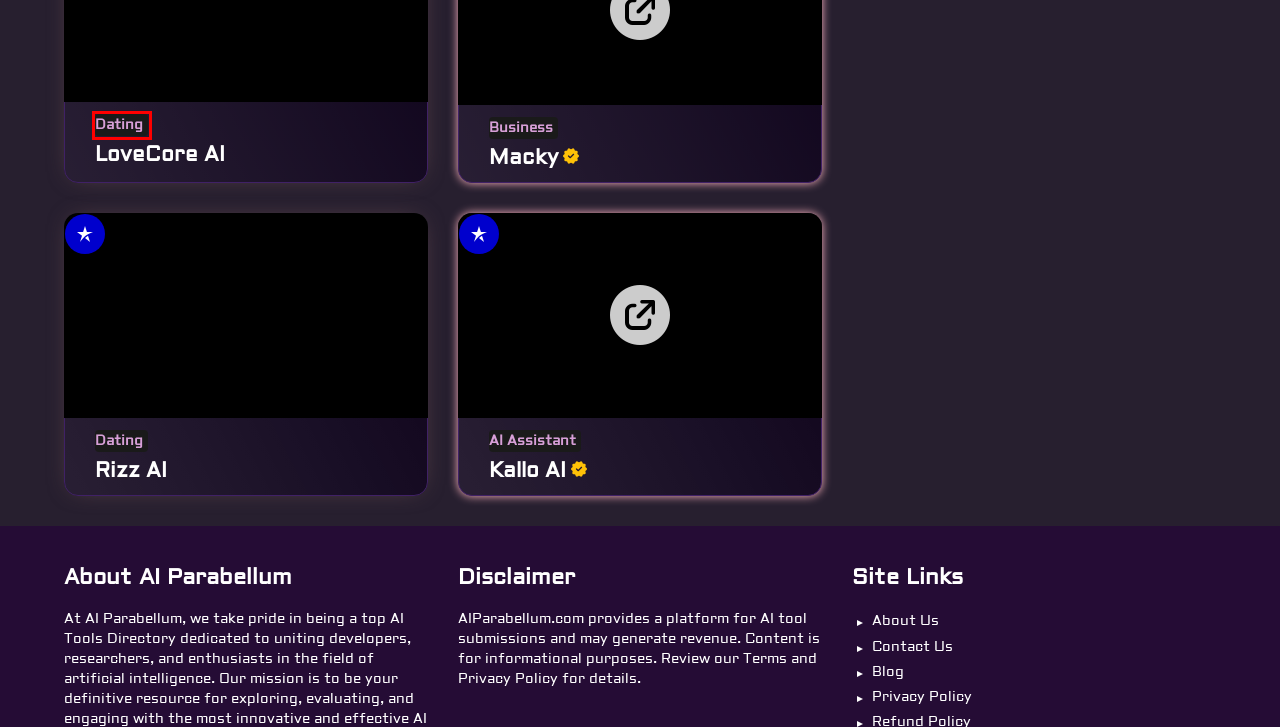A screenshot of a webpage is given, marked with a red bounding box around a UI element. Please select the most appropriate webpage description that fits the new page after clicking the highlighted element. Here are the candidates:
A. Dating
B. 20+ Best AI Tools for Business
C. QueryPal
D. Terms - AI Parabellum
E. Privacy Policy - AI Parabellum
F. Rizz AI: Features, Pricing, Benefits and Review
G. About Us - AI Parabellum
H. AI Assistant

A